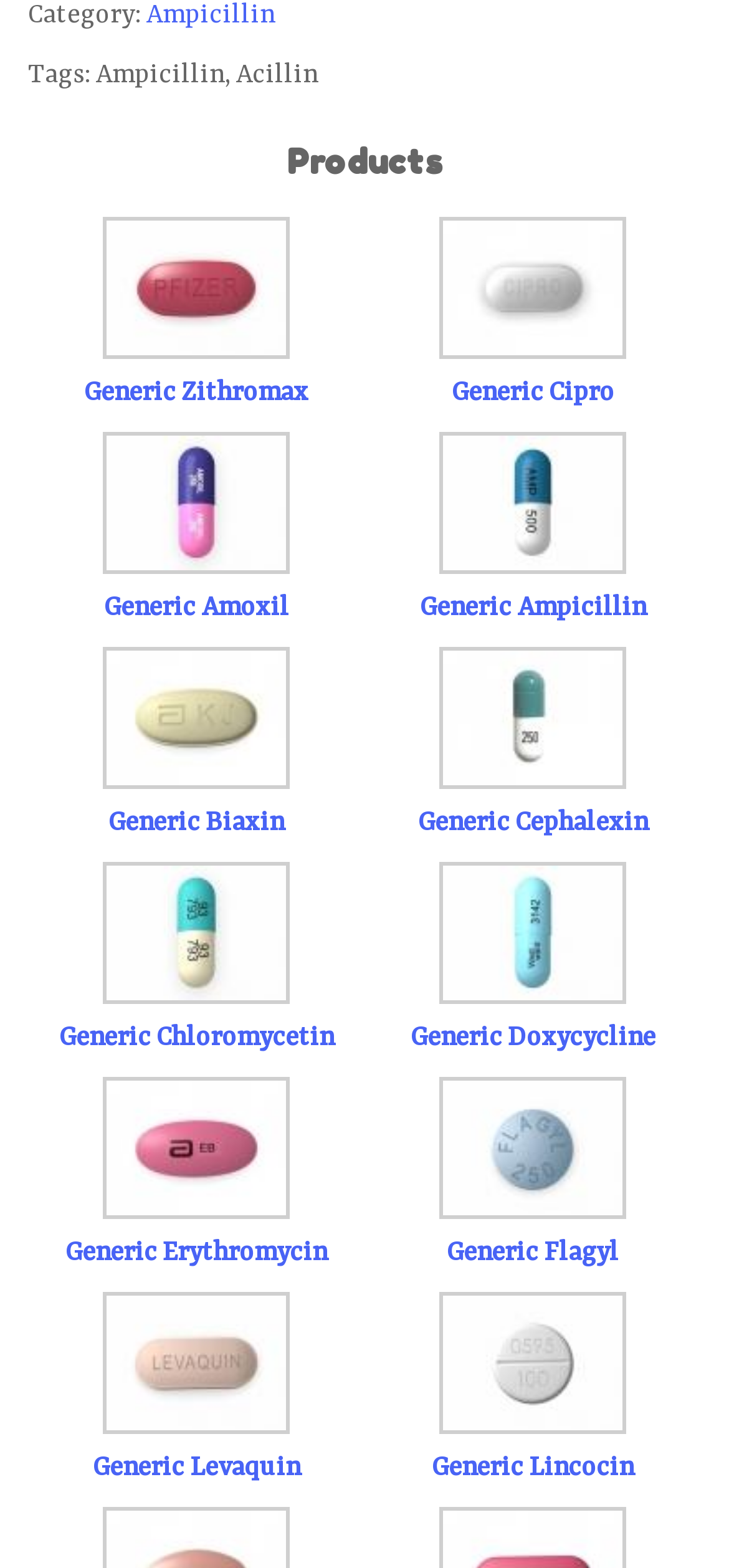Determine the bounding box coordinates of the clickable area required to perform the following instruction: "View Generic Ampicillin". The coordinates should be represented as four float numbers between 0 and 1: [left, top, right, bottom].

[0.576, 0.378, 0.886, 0.397]